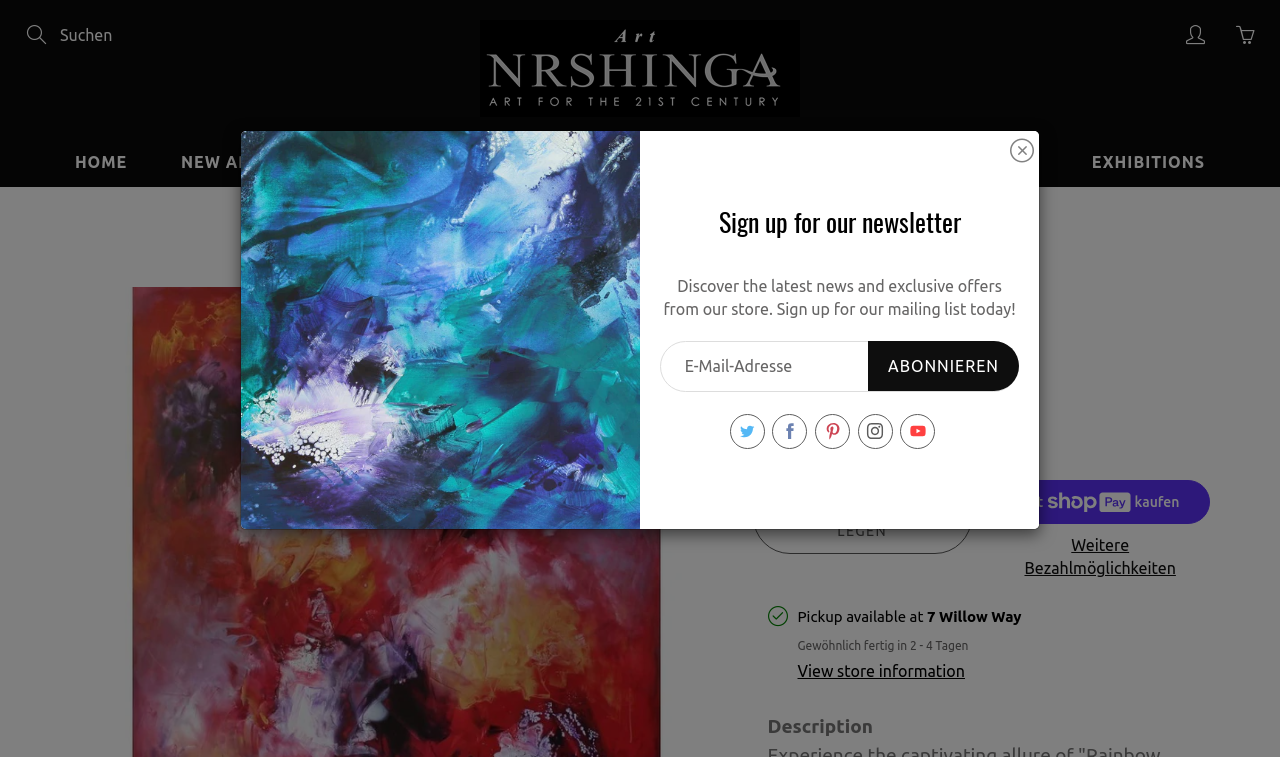What is the name of the artist?
Examine the screenshot and reply with a single word or phrase.

Not found